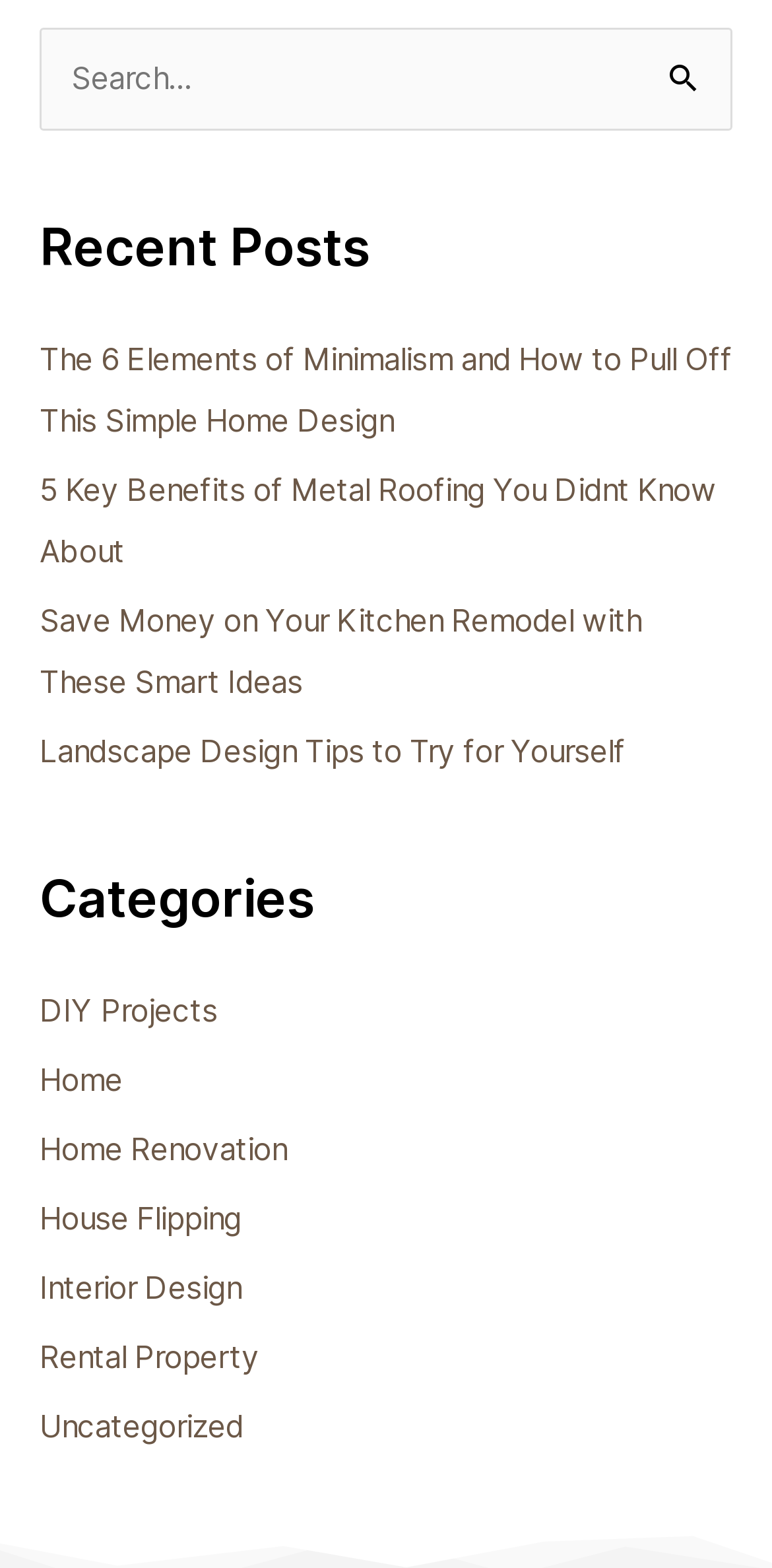Determine the bounding box coordinates of the area to click in order to meet this instruction: "View The 6 Elements of Minimalism and How to Pull Off This Simple Home Design".

[0.051, 0.218, 0.949, 0.281]